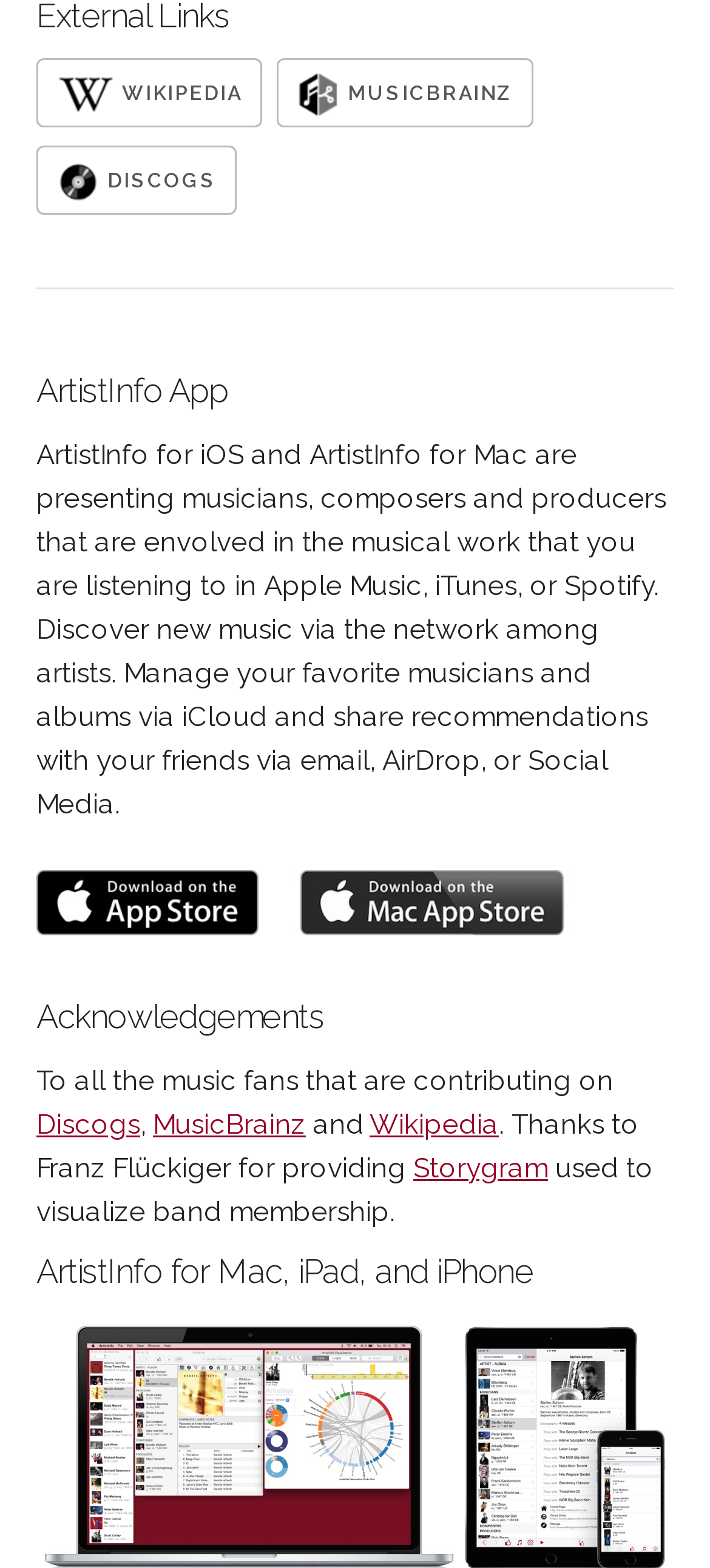Determine the bounding box coordinates for the region that must be clicked to execute the following instruction: "Visit App Store".

[0.051, 0.58, 0.363, 0.601]